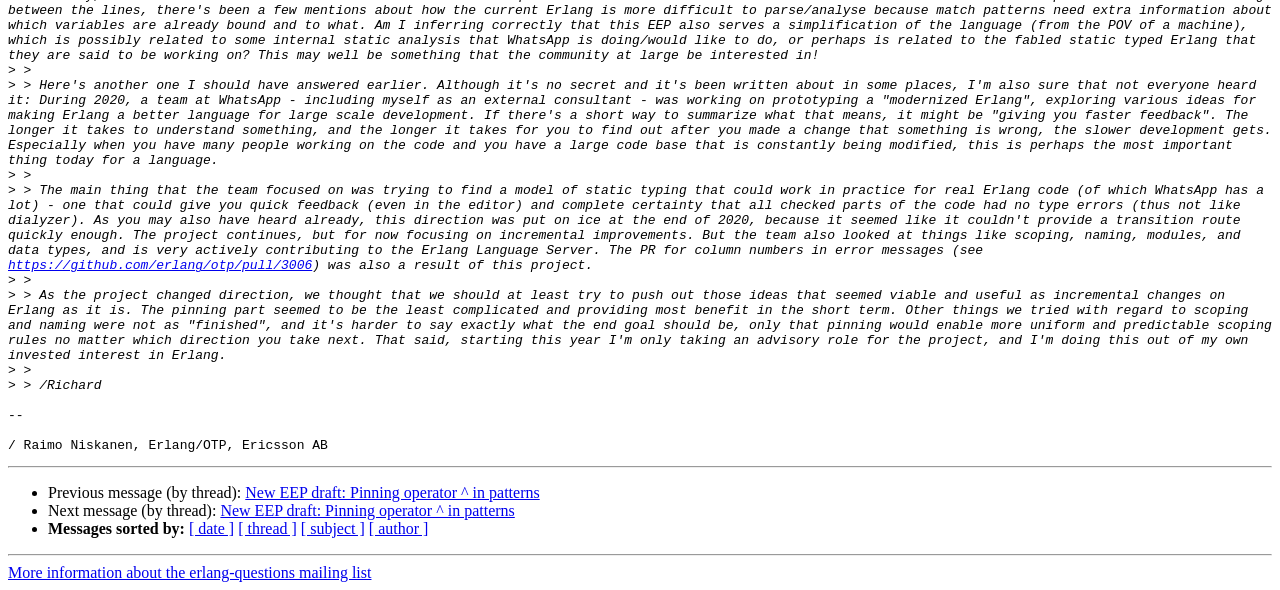Please provide a brief answer to the question using only one word or phrase: 
What is the purpose of the pinning part?

Enable uniform scoping rules